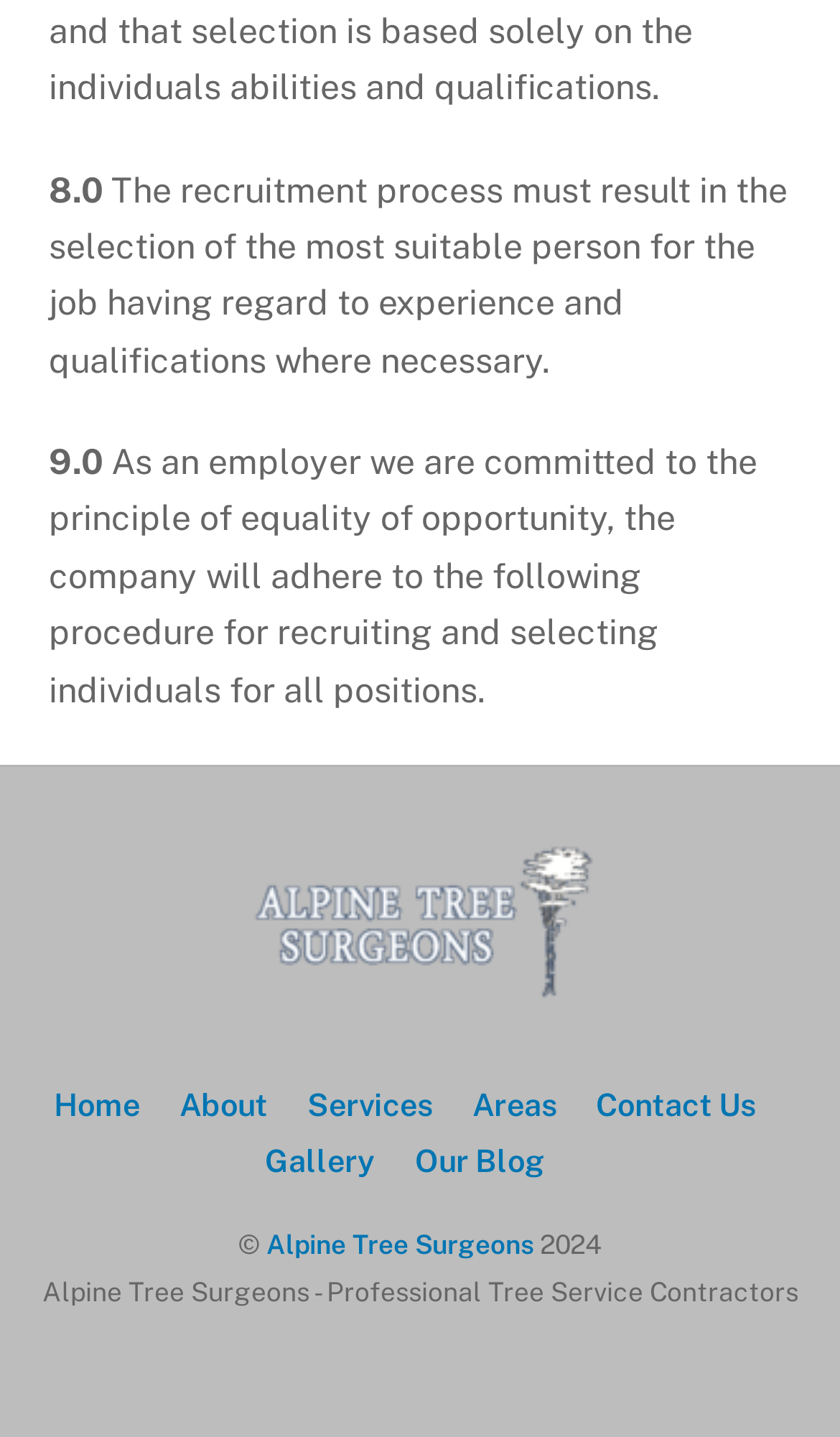Please locate the bounding box coordinates of the element's region that needs to be clicked to follow the instruction: "visit Our Blog". The bounding box coordinates should be provided as four float numbers between 0 and 1, i.e., [left, top, right, bottom].

[0.494, 0.795, 0.647, 0.82]